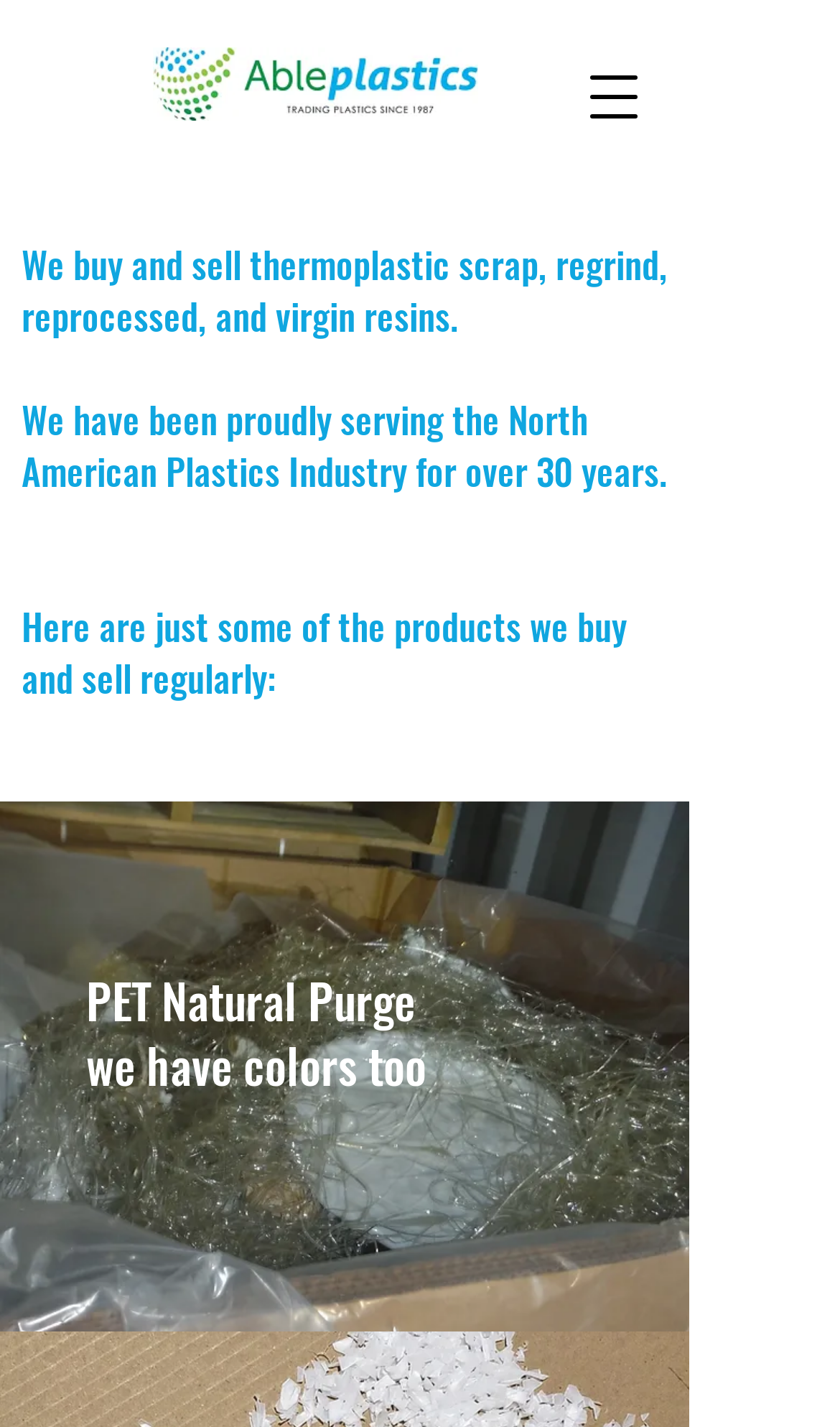What type of products does the company buy and sell?
Please use the image to deliver a detailed and complete answer.

Based on the heading 'We buy and sell thermoplastic scrap, regrind, reprocessed, and virgin resins.' on the webpage, it is clear that the company is involved in the trade of these specific types of products.